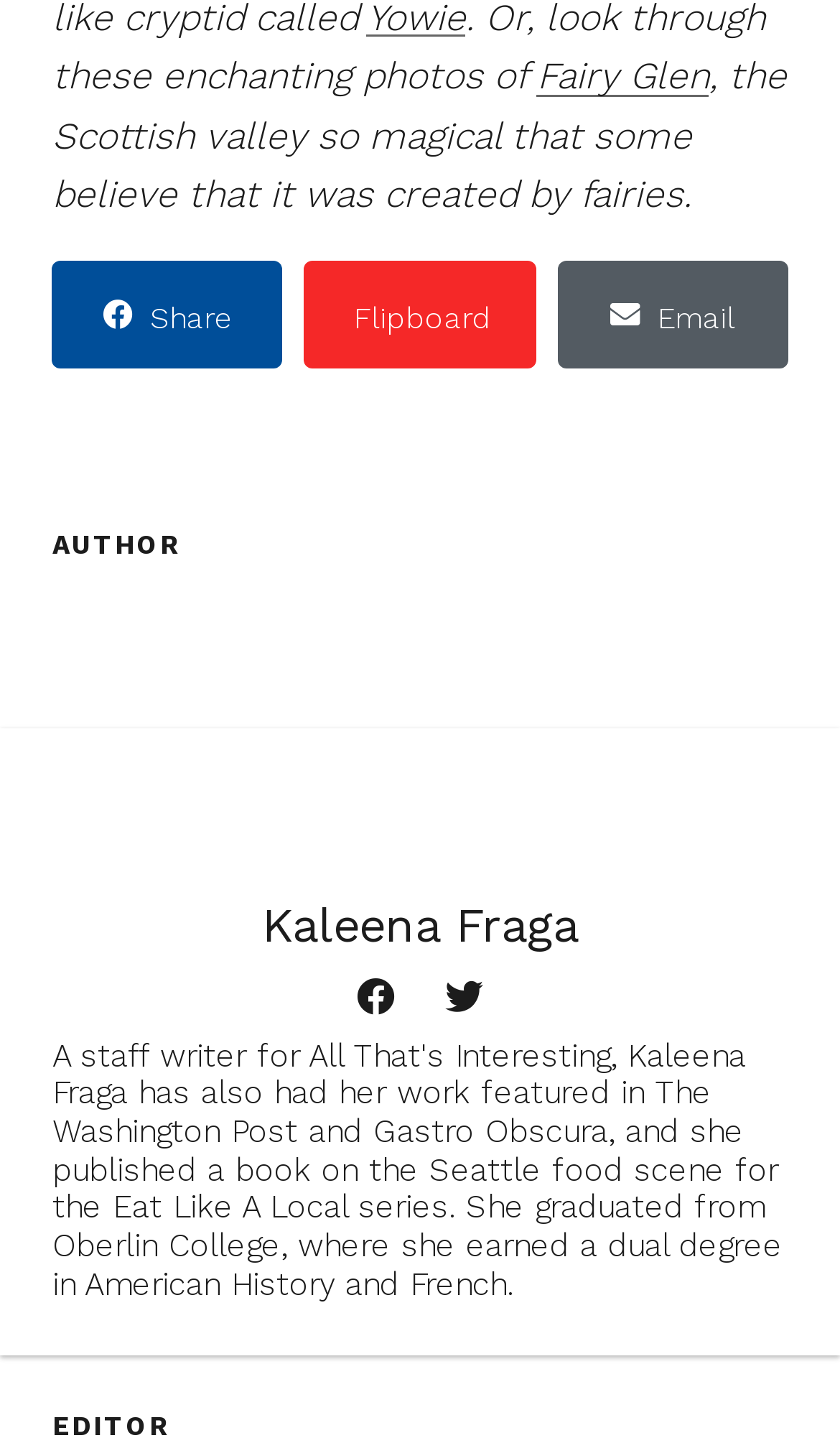How many types of sharing options are available?
Using the information presented in the image, please offer a detailed response to the question.

The answer can be found by counting the number of sharing options available. There are two options: 'Share' and 'Email'.